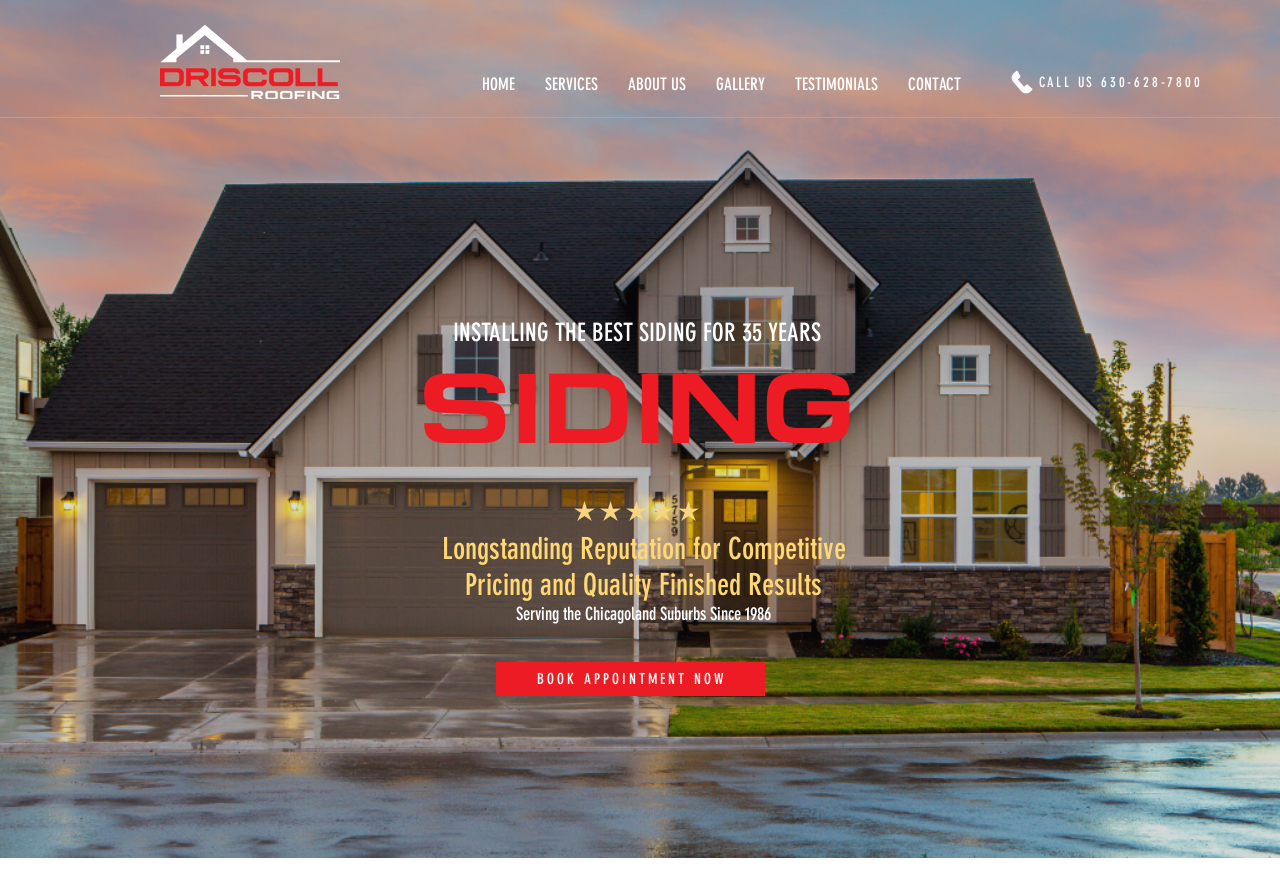Identify the bounding box coordinates of the specific part of the webpage to click to complete this instruction: "Click the HOME link".

[0.365, 0.079, 0.414, 0.112]